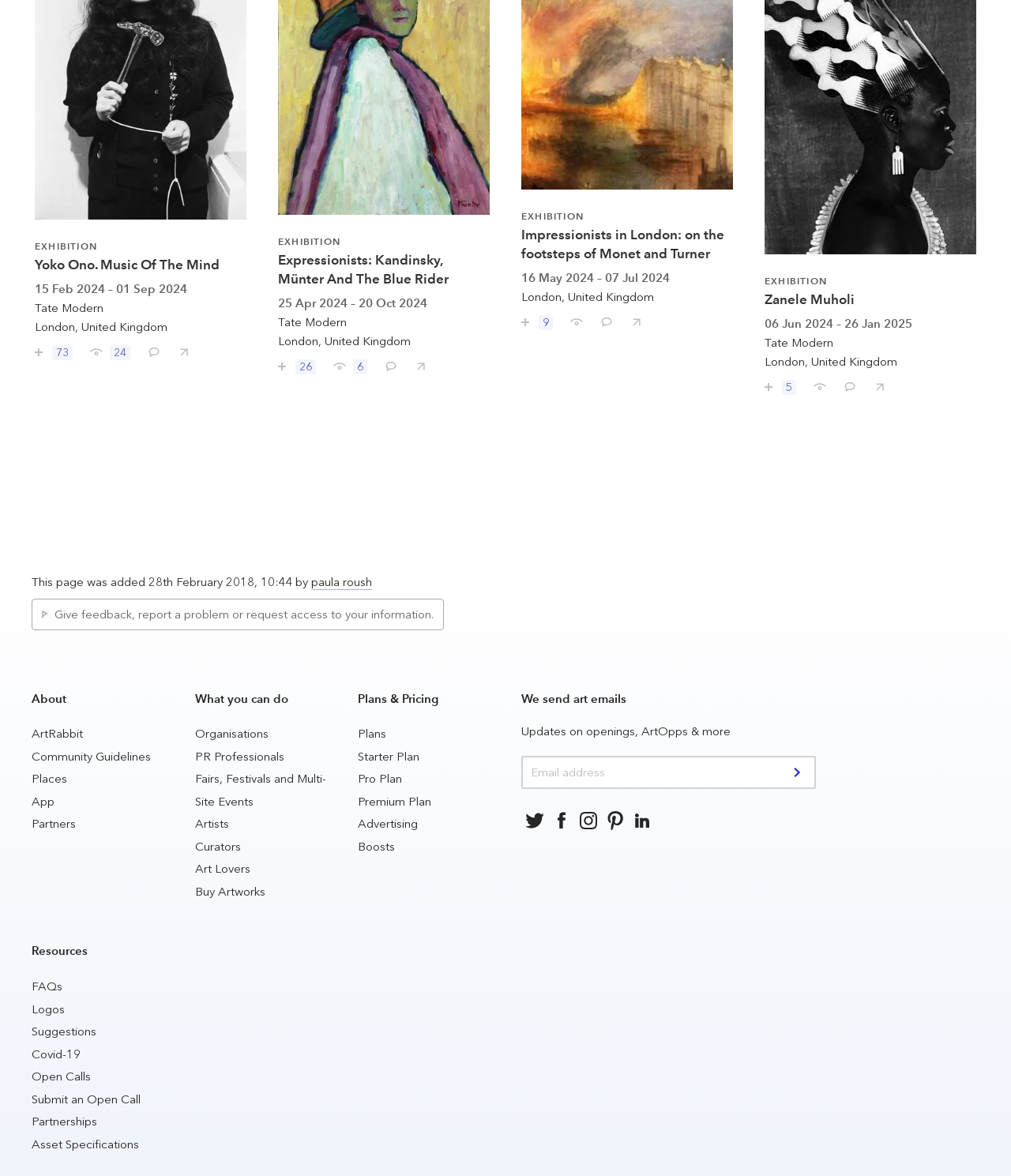By analyzing the image, answer the following question with a detailed response: How many art pieces are listed on this page?

I counted the number of button elements with text starting with 'Save' or 'I've seen', which are likely to be art pieces. There are four such elements.